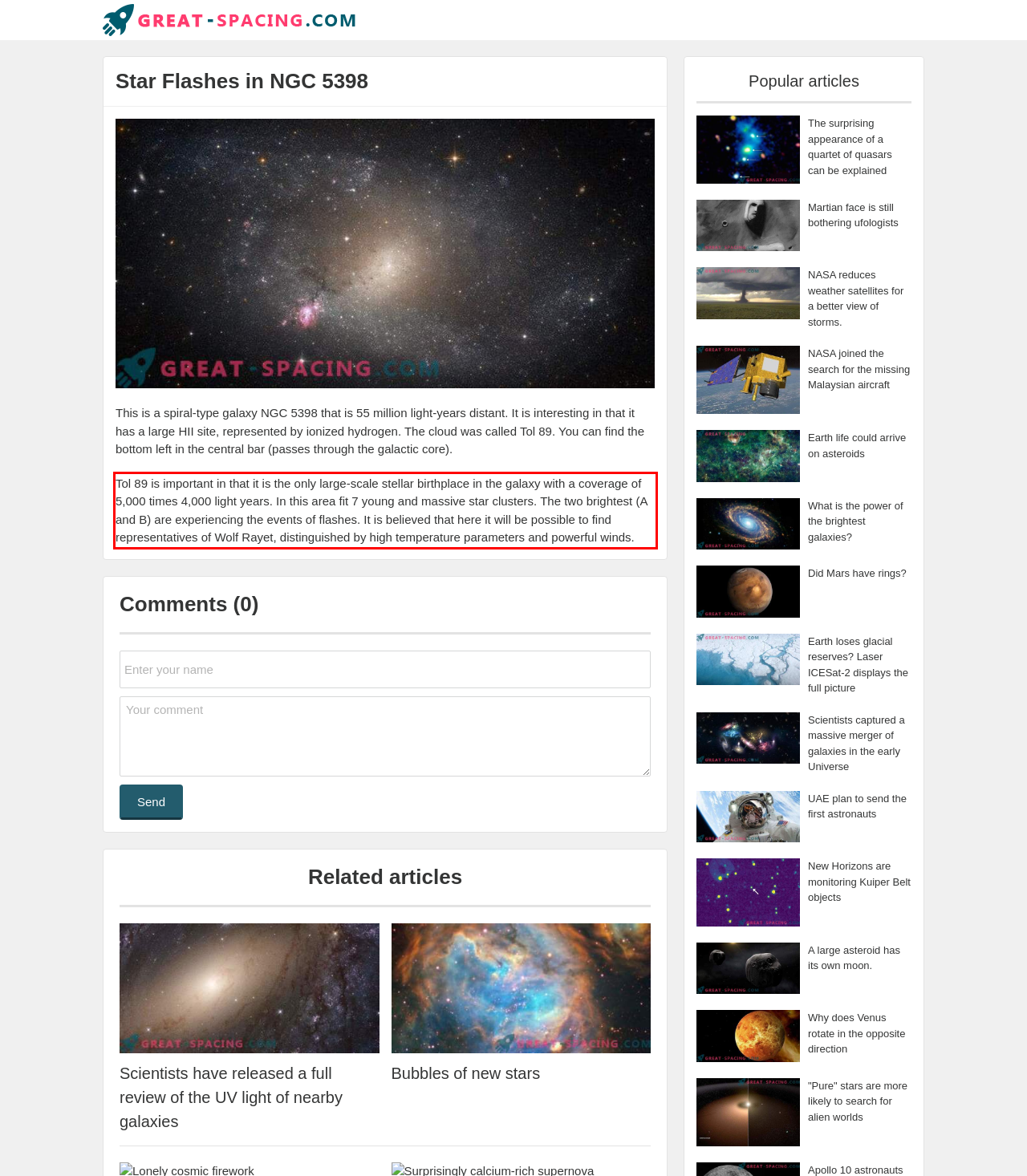You have a screenshot with a red rectangle around a UI element. Recognize and extract the text within this red bounding box using OCR.

Tol 89 is important in that it is the only large-scale stellar birthplace in the galaxy with a coverage of 5,000 times 4,000 light years. In this area fit 7 young and massive star clusters. The two brightest (A and B) are experiencing the events of flashes. It is believed that here it will be possible to find representatives of Wolf Rayet, distinguished by high temperature parameters and powerful winds.